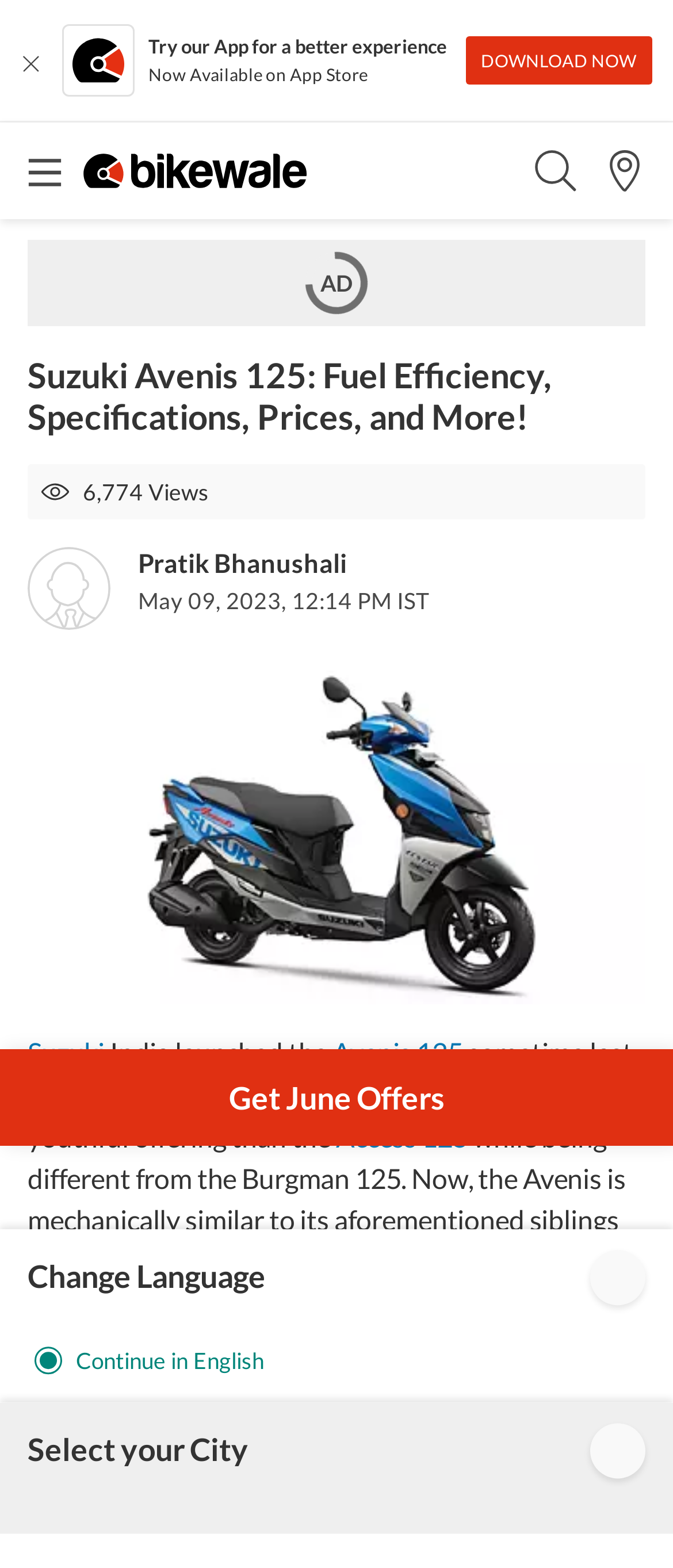Refer to the screenshot and give an in-depth answer to this question: What is the name of the scooter being discussed?

The webpage is discussing the Suzuki Avenis 125, which is evident from the heading 'Suzuki Avenis 125: Fuel Efficiency, Specifications, Prices, and More!' and the text 'India launched the Avenis 125 sometime last year...'.